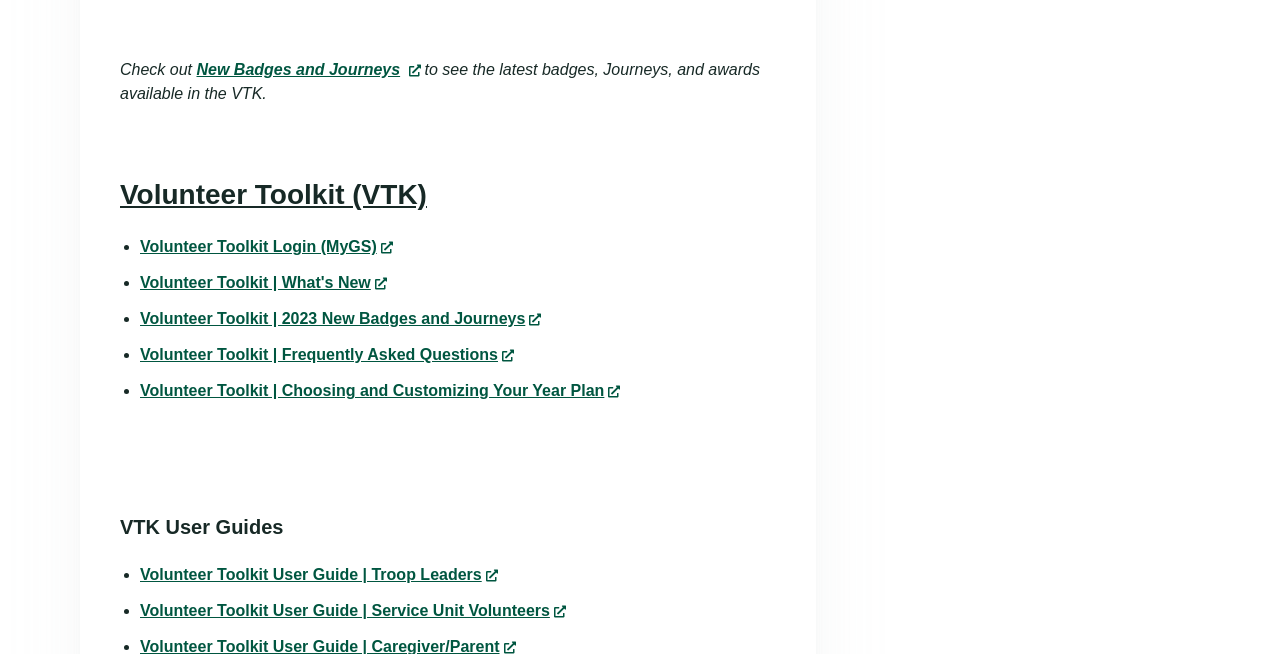Find and specify the bounding box coordinates that correspond to the clickable region for the instruction: "View related information on Bank of America".

None